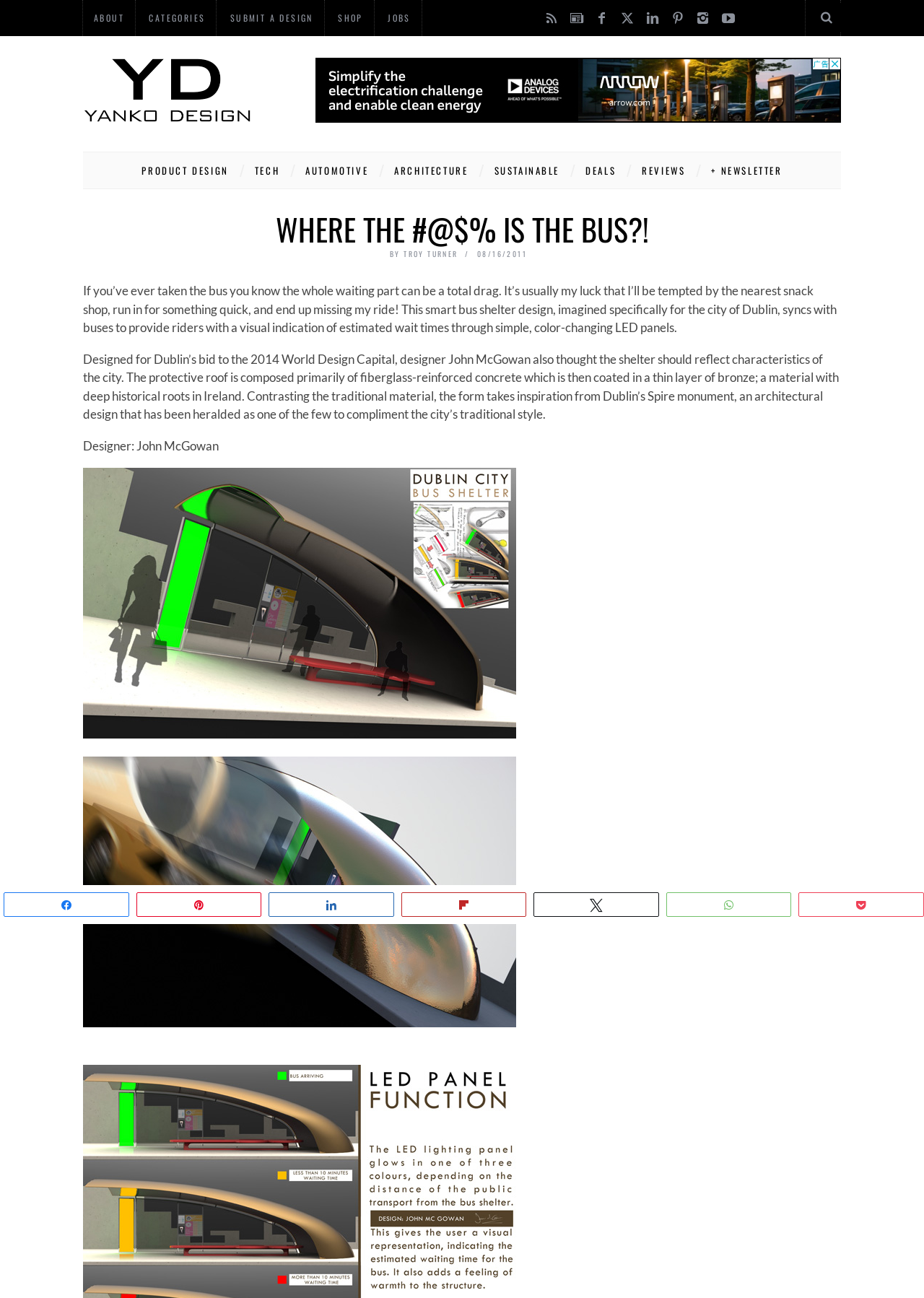Predict the bounding box of the UI element that fits this description: "+ Newsletter".

[0.758, 0.117, 0.858, 0.145]